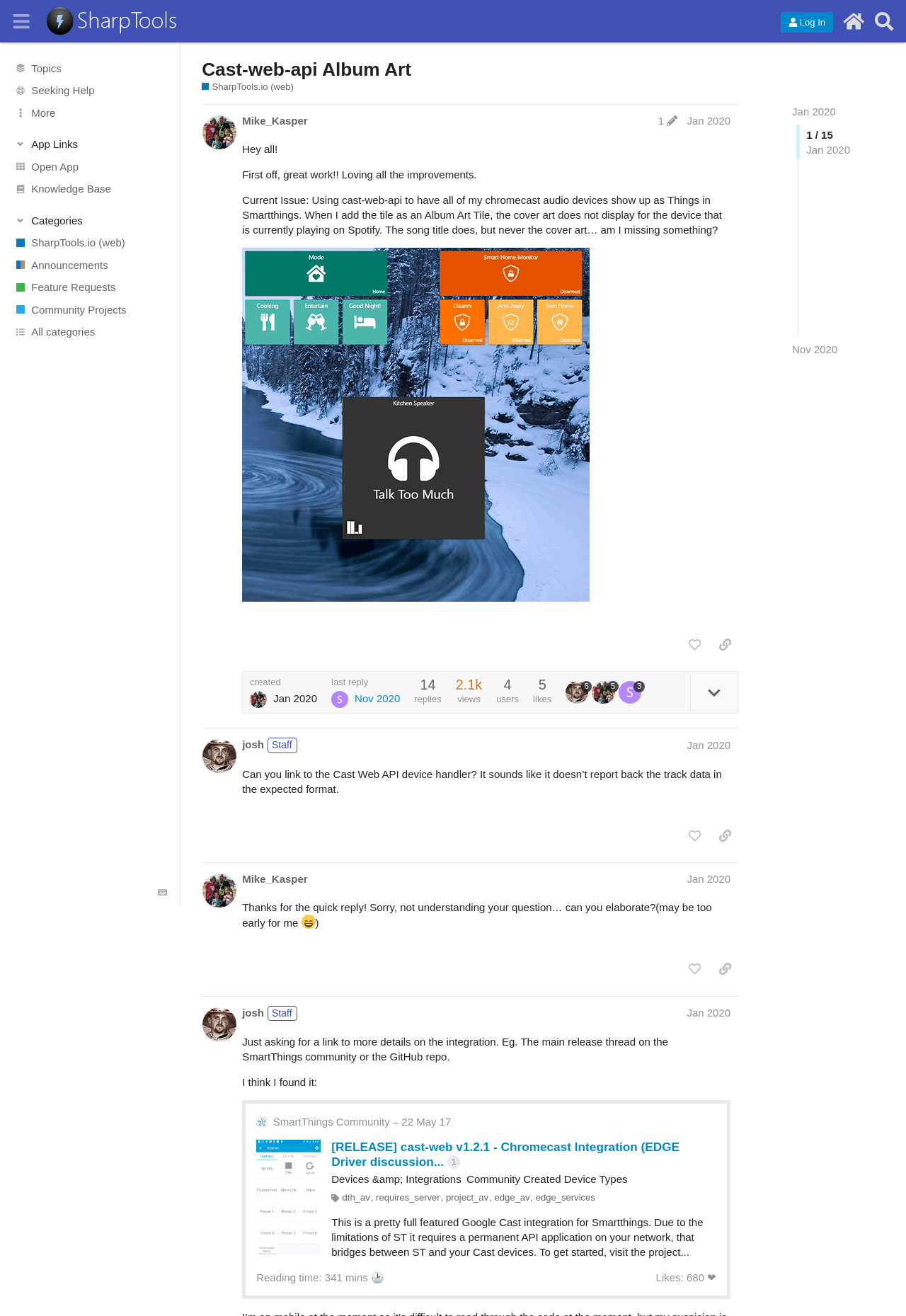What is the name of the user who wrote the second post?
From the image, provide a succinct answer in one word or a short phrase.

josh